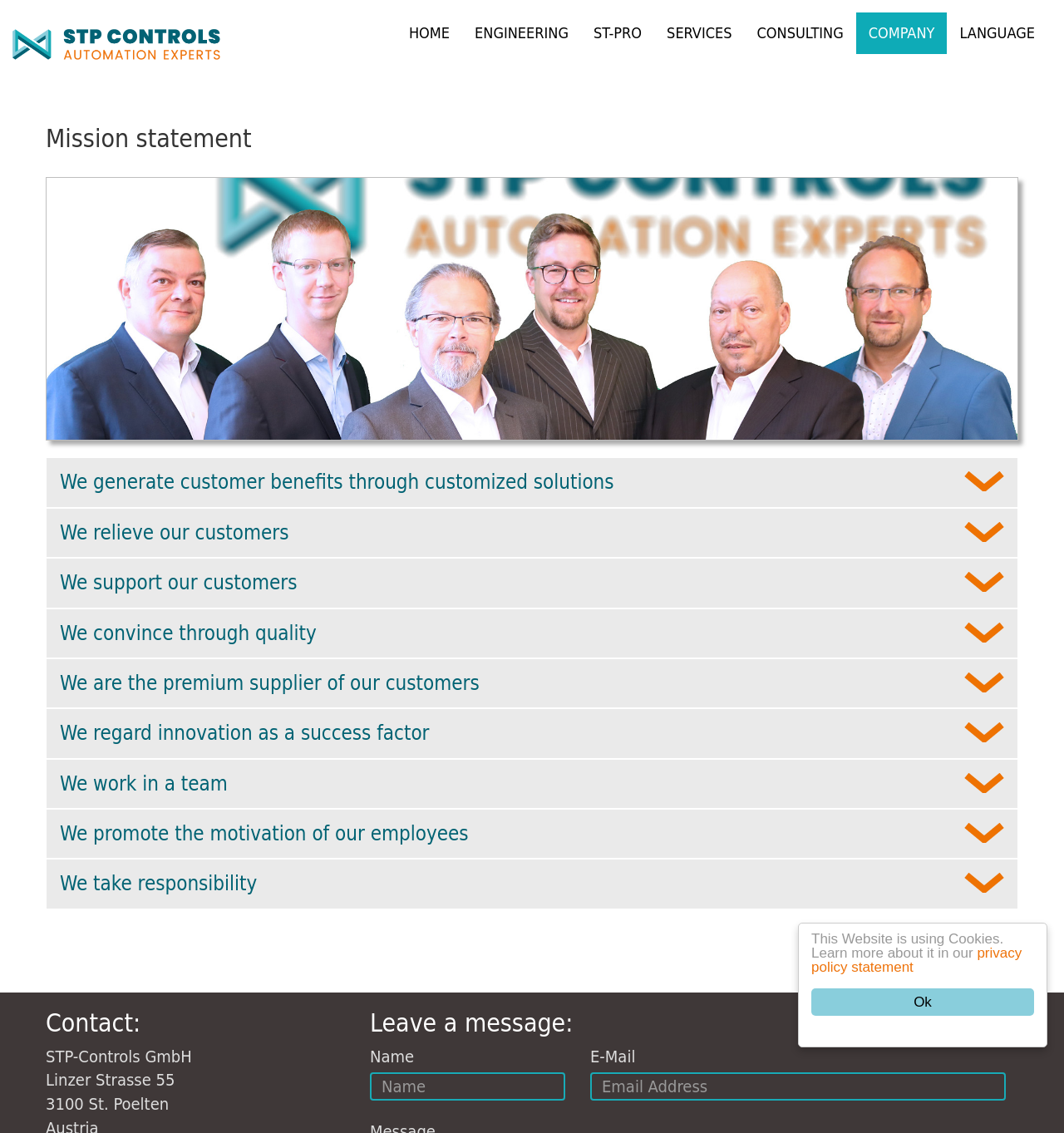Describe all the significant parts and information present on the webpage.

The webpage is about STP-Controls GmbH's team. At the top left corner, there is a logo of STP-Controls GmbH, which is an image. Below the logo, there are six navigation links: HOME, ENGINEERING, ST-PRO, SERVICES, CONSULTING, and COMPANY, aligned horizontally. 

On the right side of the navigation links, there is a language selection option labeled "LANGUAGE". 

Below the navigation links, there is a heading "Mission statement" followed by a large image of the STP-Controls Team. 

Under the image, there are five sections, each with a disclosure triangle that can be expanded to reveal more information. The sections are titled "We generate customer benefits through customized solutions", "We relieve our customers", "We support our customers", "We convince through quality", "We are the premium supplier of our customers", "We regard innovation as a success factor", "We work in a team", "We promote the motivation of our employees", and "We take responsibility". 

At the bottom of the page, there are two sections. The first section is labeled "Contact:" and contains the company's address. The second section is labeled "Leave a message:" and has two input fields for name and email, along with their corresponding labels. 

At the very top of the page, there is a notification about the website using cookies, with a link to the privacy policy statement. There is also an "Ok" button to acknowledge the notification.